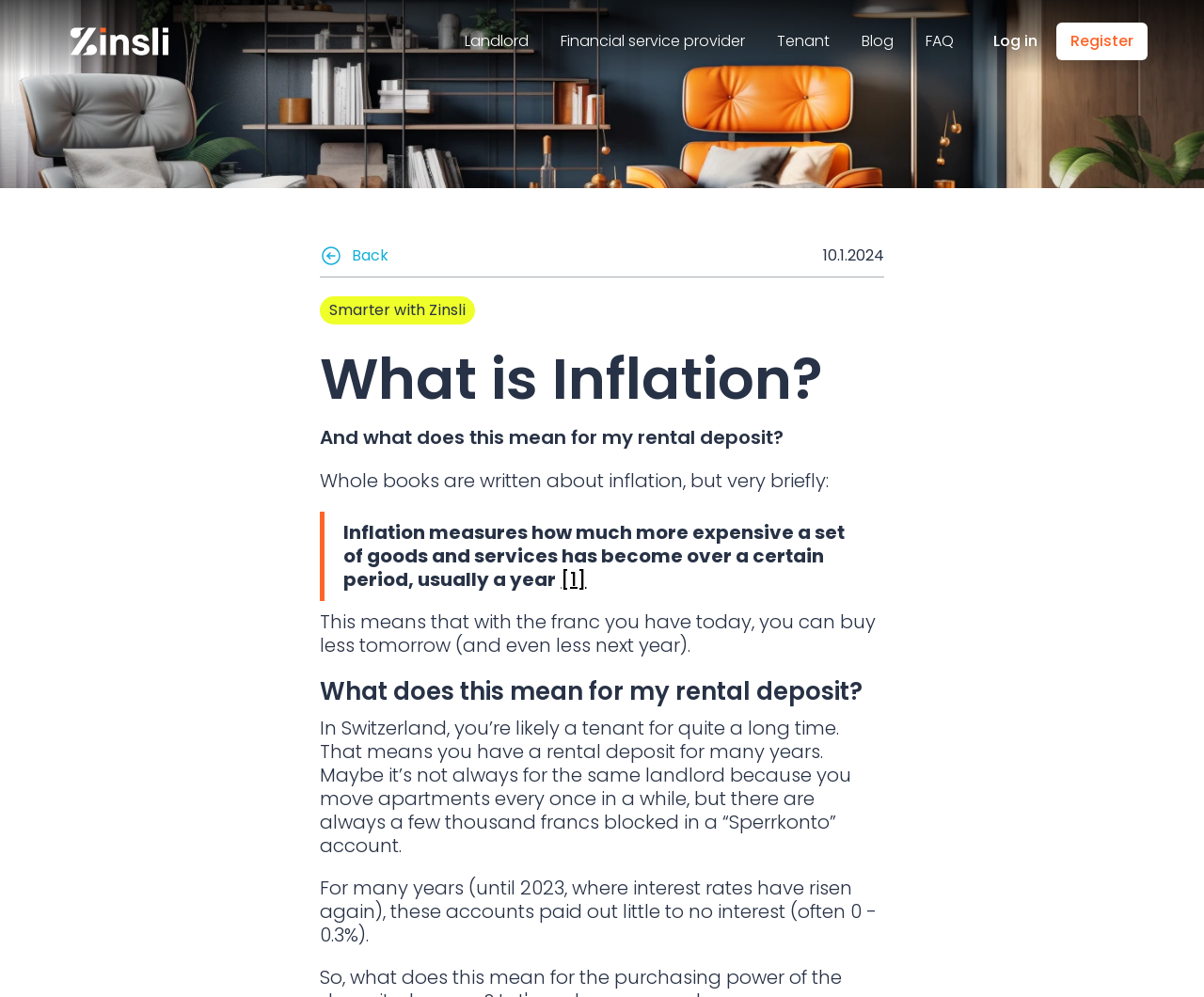Based on the element description Allow all, identify the bounding box coordinates for the UI element. The coordinates should be in the format (top-left x, top-left y, bottom-right x, bottom-right y) and within the 0 to 1 range.

[0.758, 0.933, 0.981, 0.988]